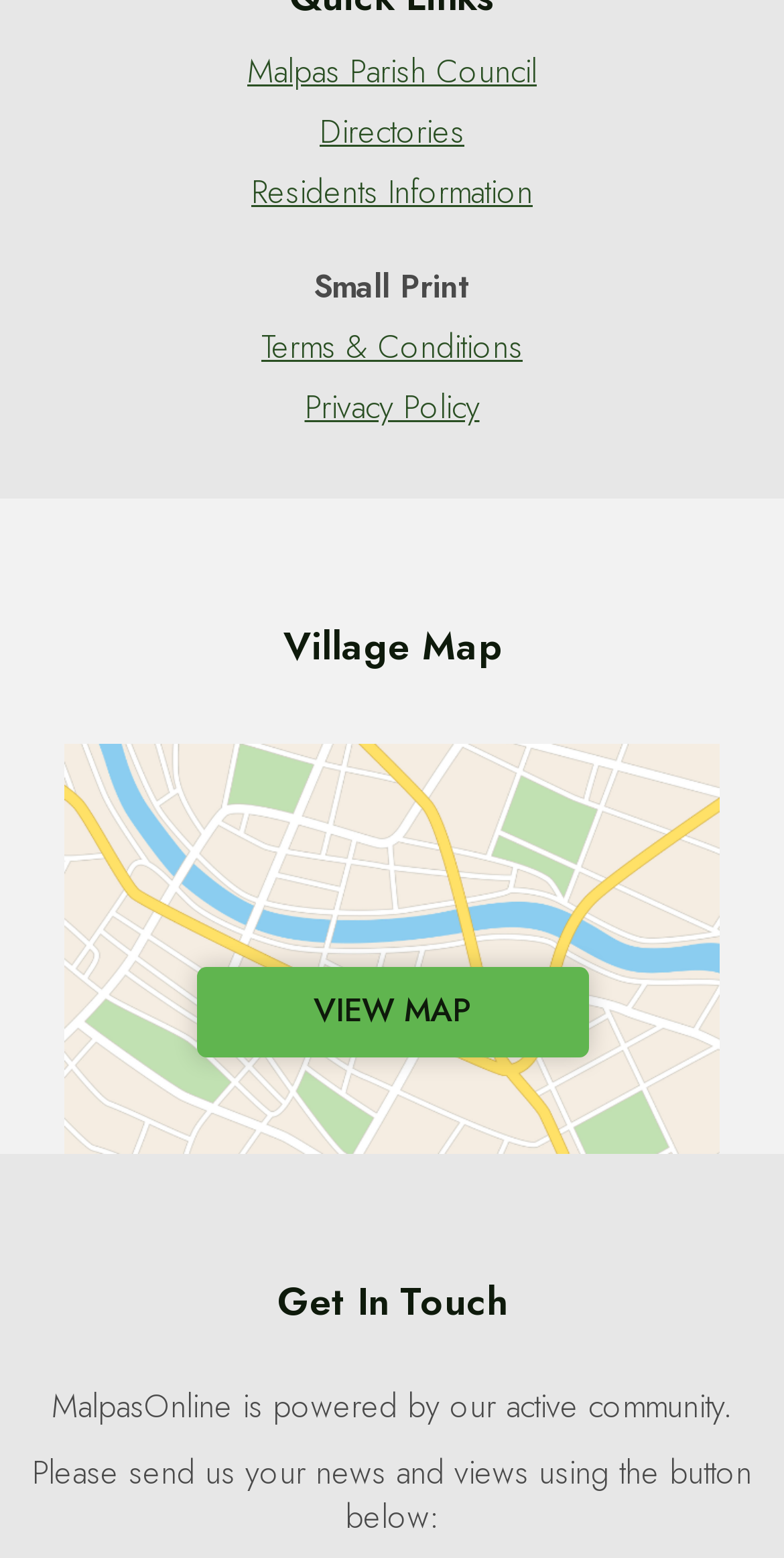Using the format (top-left x, top-left y, bottom-right x, bottom-right y), provide the bounding box coordinates for the described UI element. All values should be floating point numbers between 0 and 1: Directories

[0.0, 0.071, 1.0, 0.11]